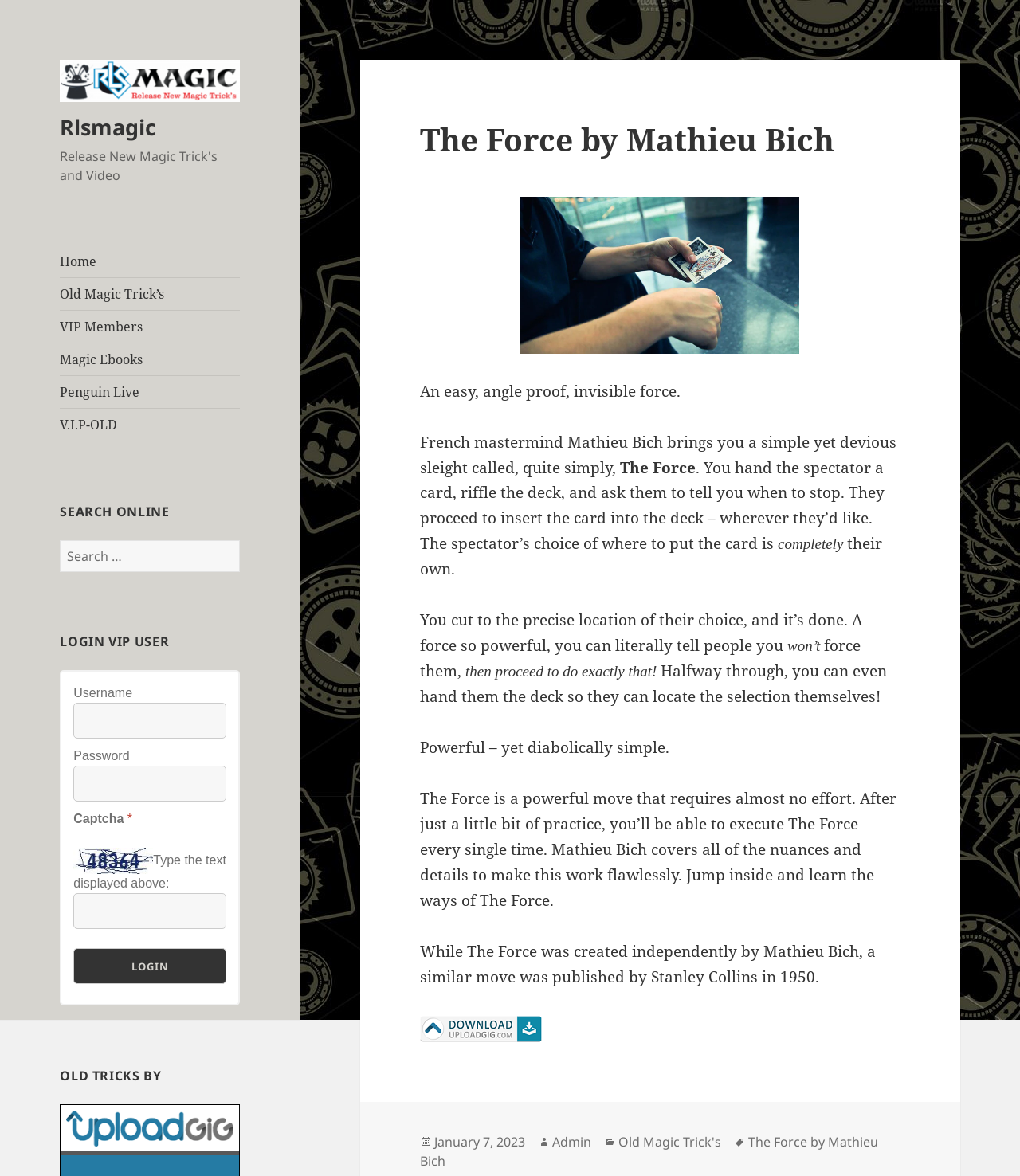What is the purpose of the search box on this webpage?
Using the visual information, respond with a single word or phrase.

To search online